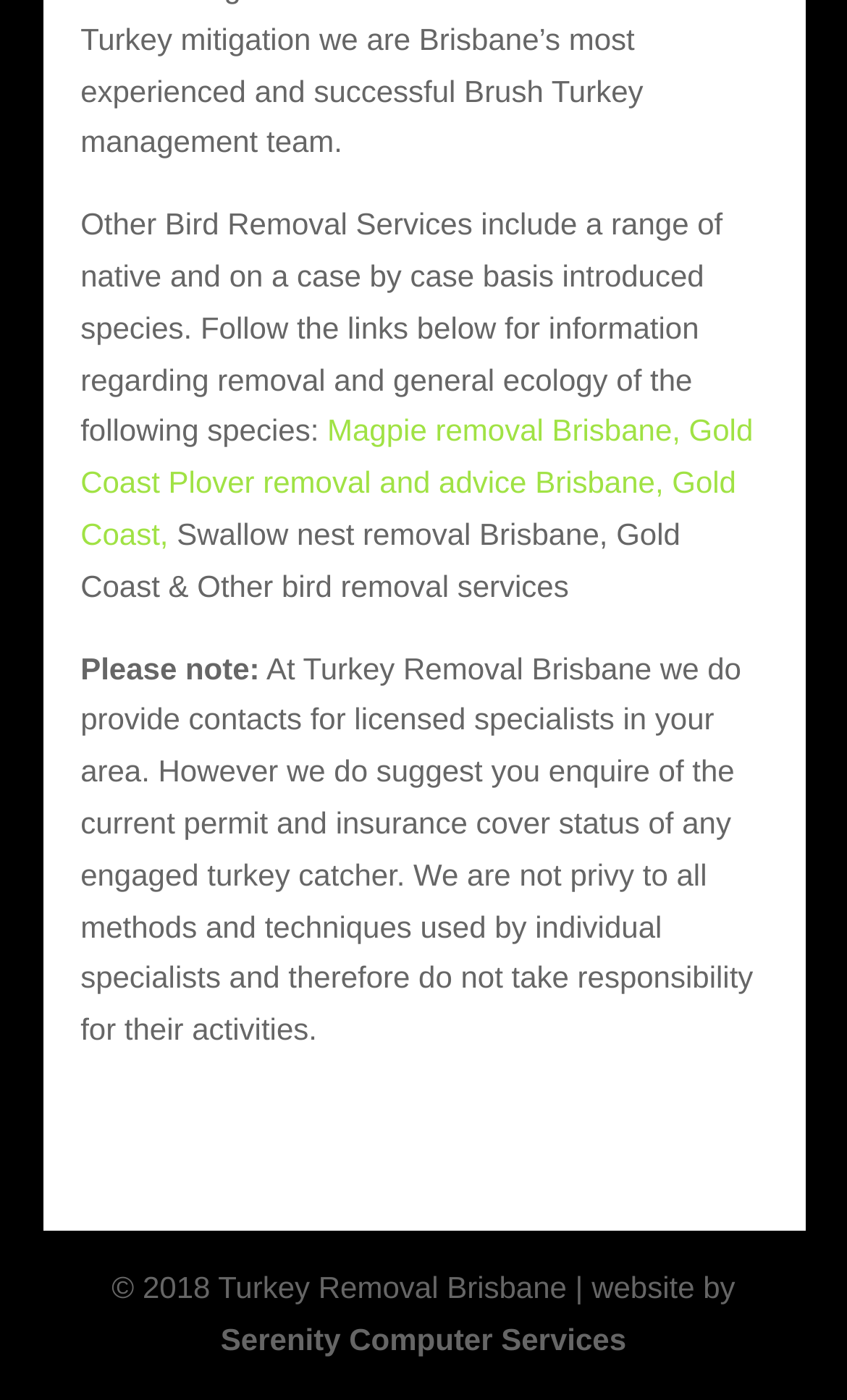What is the warning about turkey catchers?
Can you offer a detailed and complete answer to this question?

The webpage warns users to enquire about the current permit and insurance cover status of any engaged turkey catcher, as Turkey Removal Brisbane does not take responsibility for their activities, which is stated in the static text element on the page.